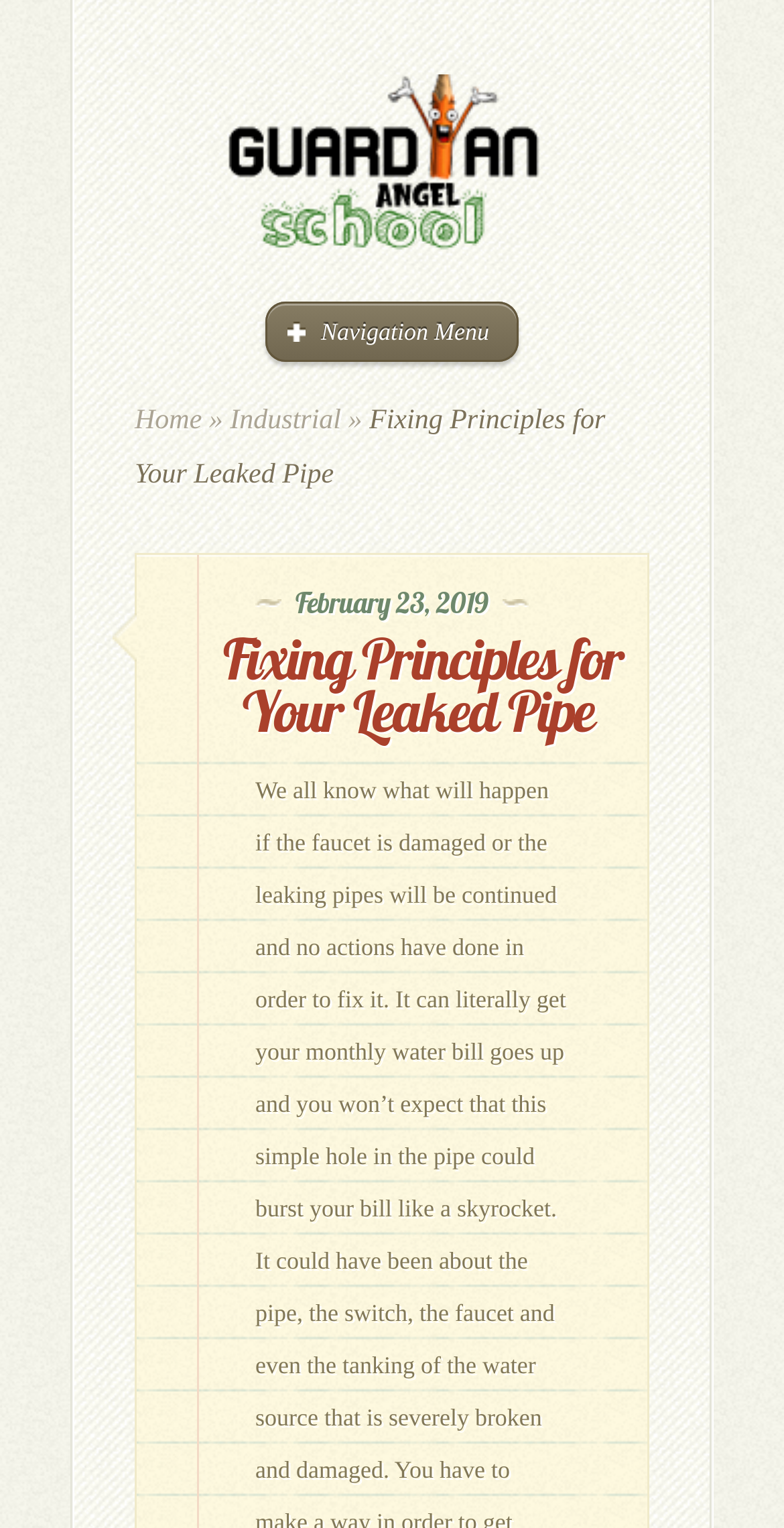Determine the bounding box for the described HTML element: "Industrial". Ensure the coordinates are four float numbers between 0 and 1 in the format [left, top, right, bottom].

[0.293, 0.266, 0.435, 0.286]